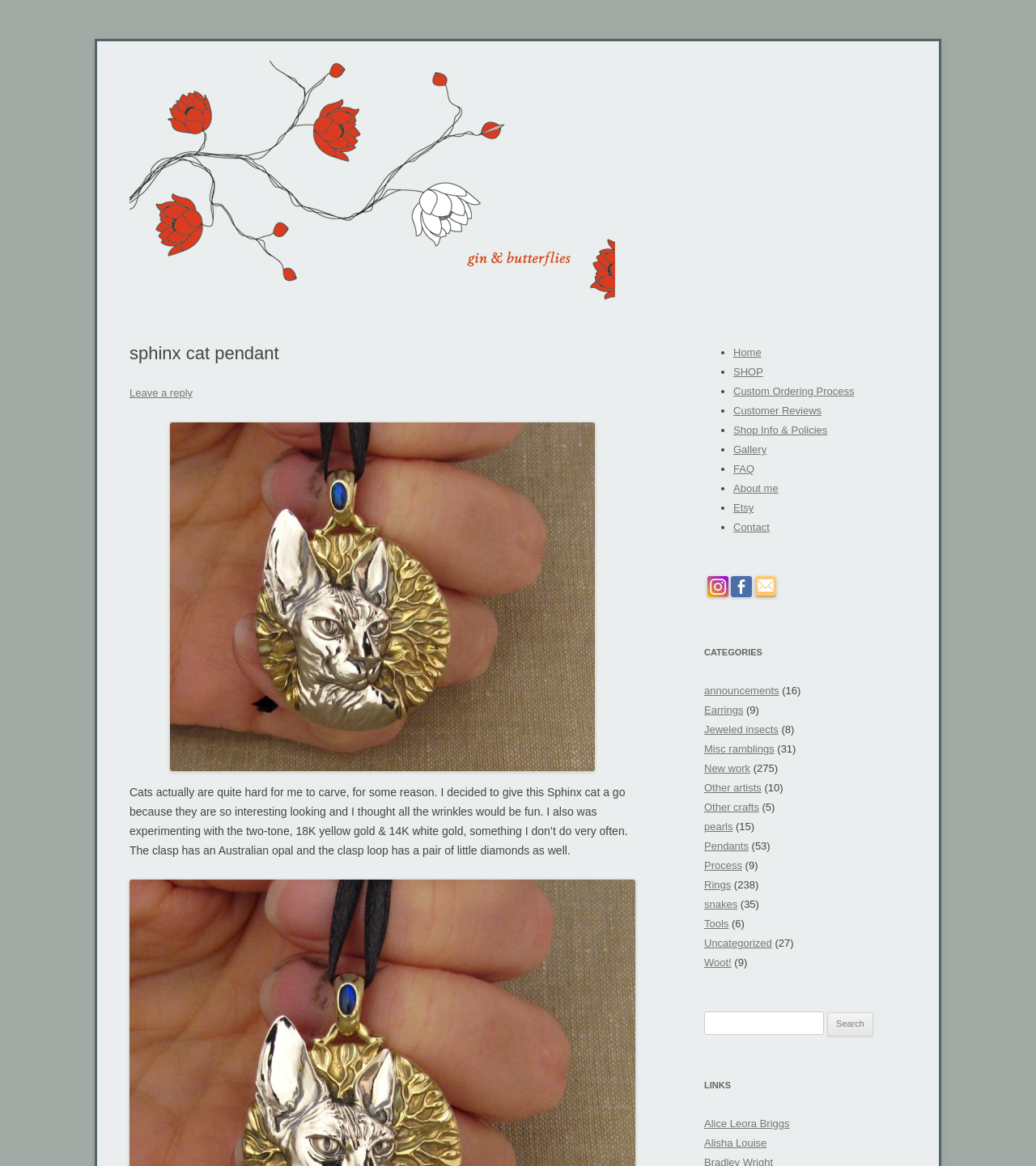Provide the bounding box coordinates of the area you need to click to execute the following instruction: "View the 'sphinx cat pendant' image".

[0.164, 0.363, 0.574, 0.662]